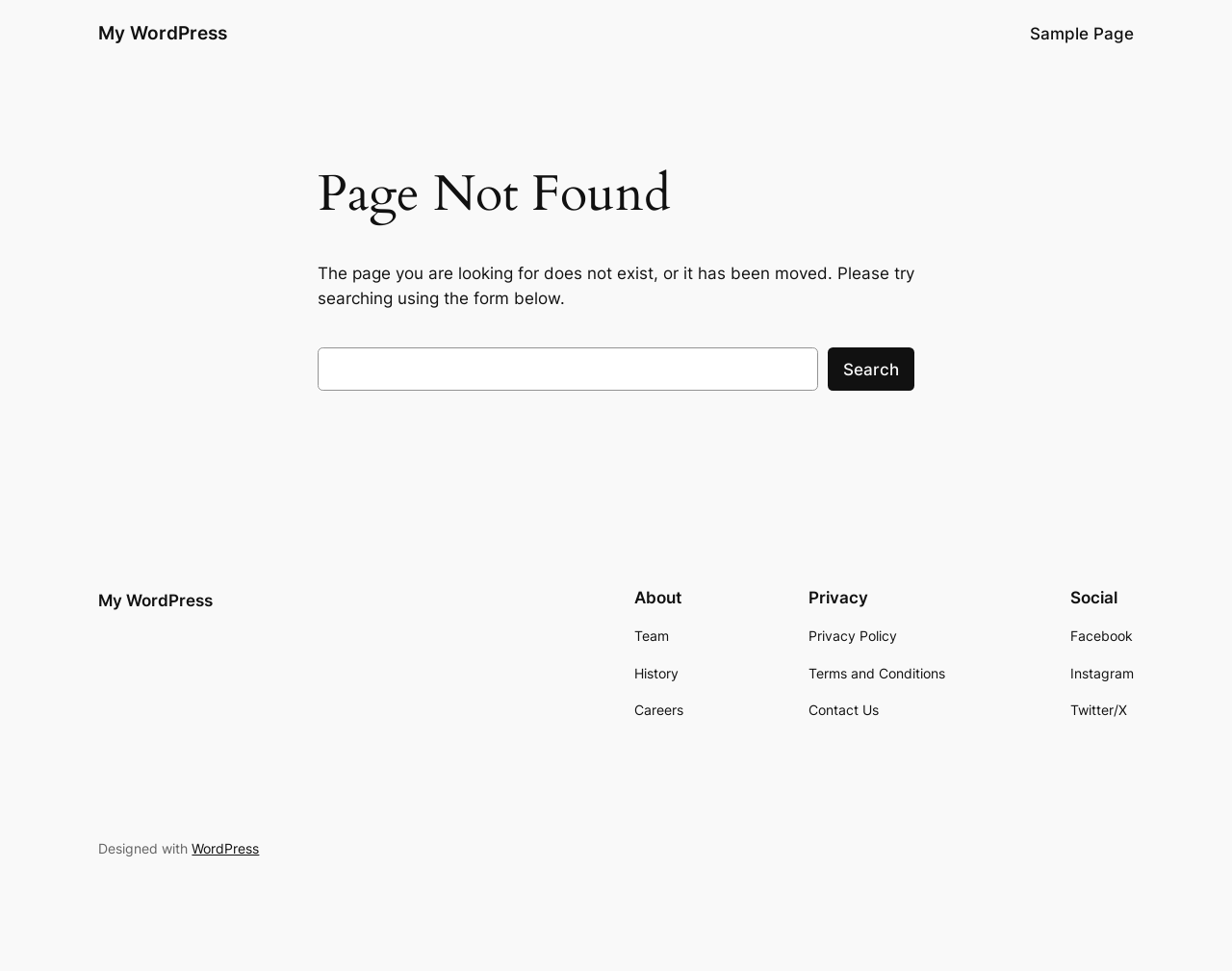Based on the image, provide a detailed response to the question:
What are the main categories in the footer section?

The footer section of the webpage contains three main categories: 'About', 'Privacy', and 'Social'. These categories are indicated by headings and contain links to related pages.